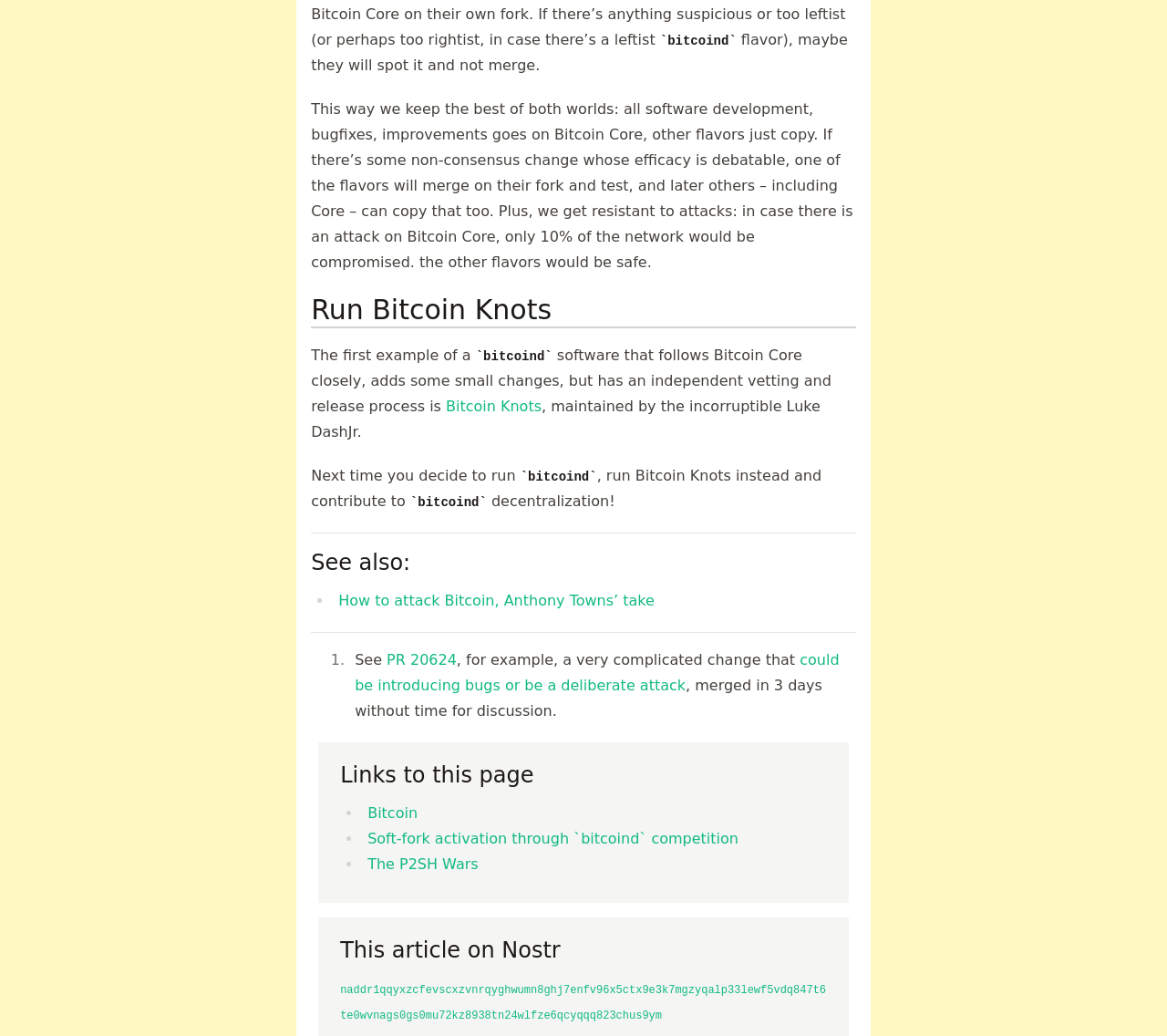What is the relationship between Bitcoin Core and other flavors of Bitcoin?
Look at the image and answer with only one word or phrase.

copying improvements